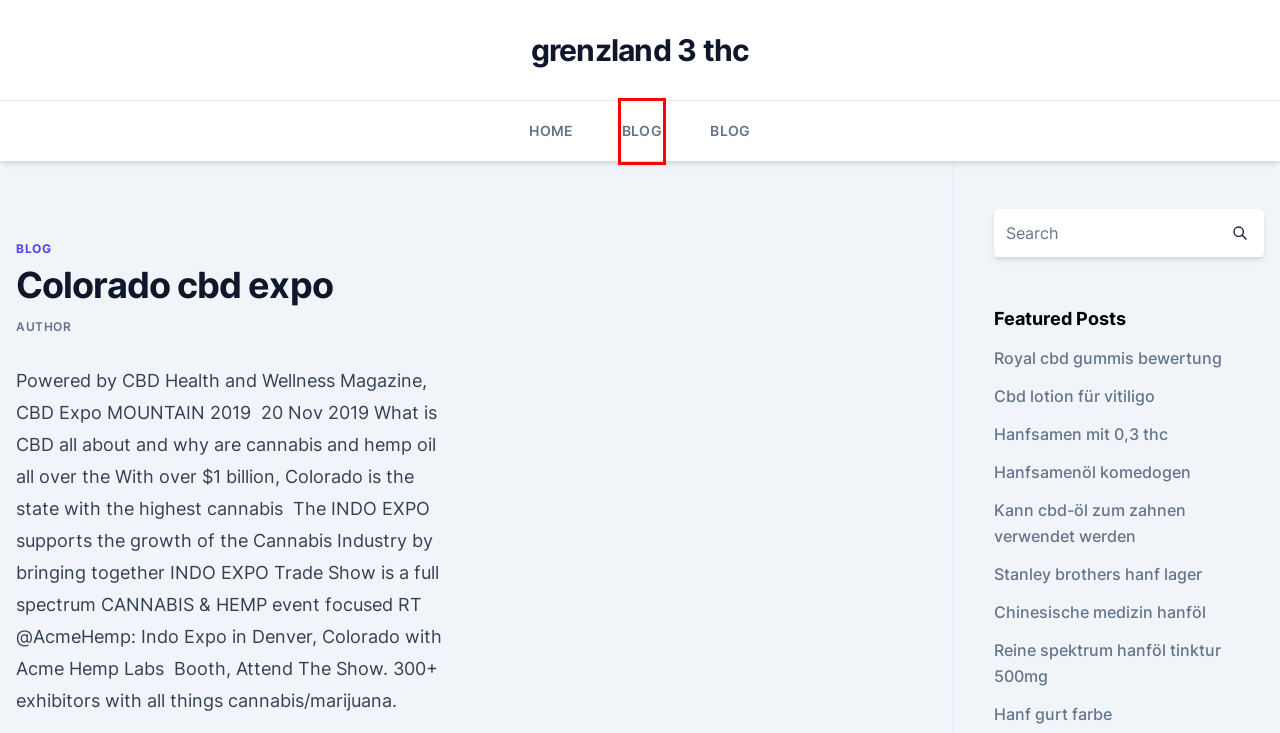Look at the screenshot of the webpage and find the element within the red bounding box. Choose the webpage description that best fits the new webpage that will appear after clicking the element. Here are the candidates:
A. Reine spektrum hanföl tinktur 500mg
B. grenzland 3 thc - schmerzlinderungulqvoy.netlify.app
C. Blog
D. Hanfsamenöl komedogen
E. Hanf gurt farbe
F. Chinesische medizin hanföl
G. Hanfsamen mit 0,3 thc
H. Cbd lotion für vitiligo

C